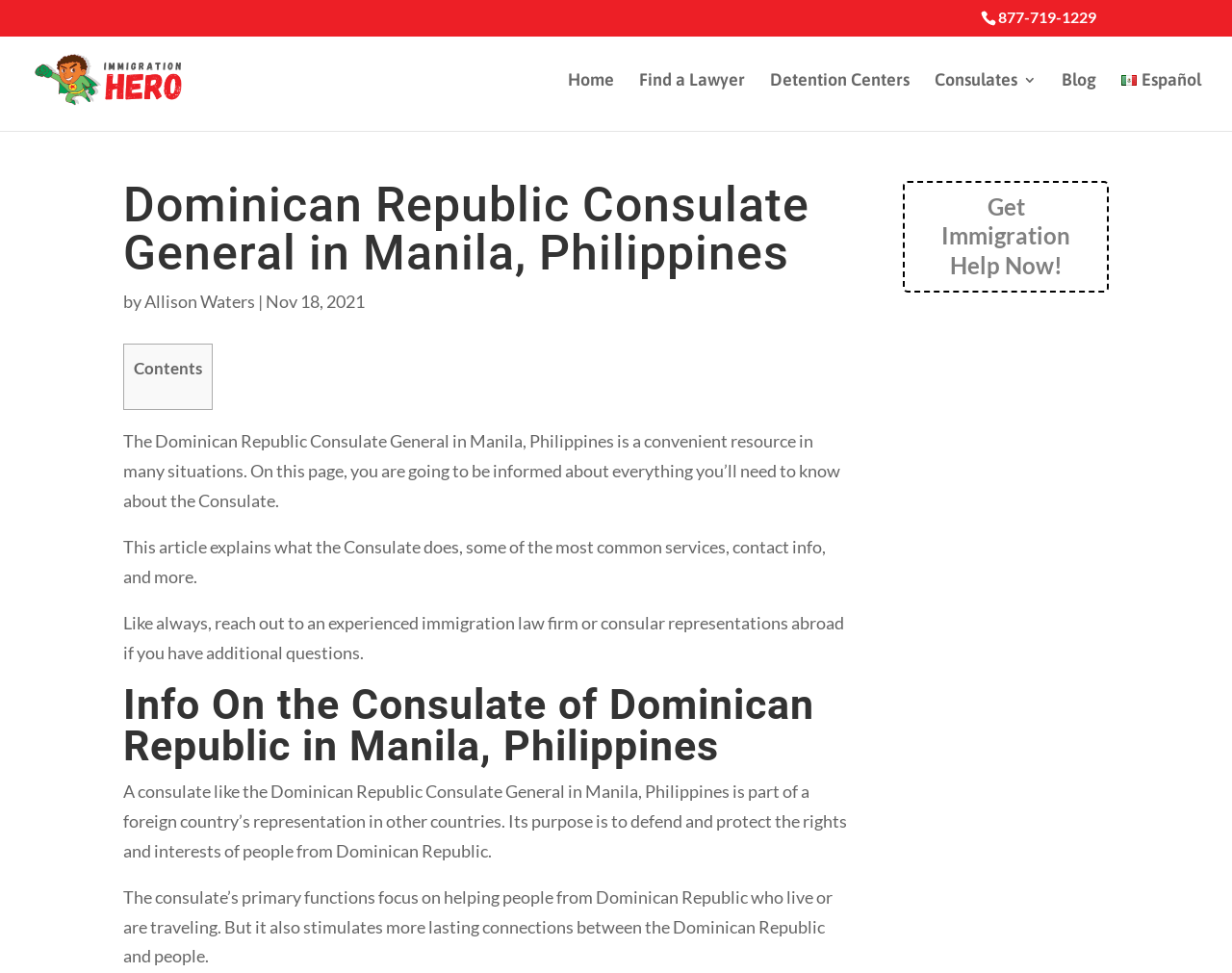Answer this question in one word or a short phrase: Who wrote the article about the Dominican Republic Consulate General in Manila, Philippines?

Allison Waters